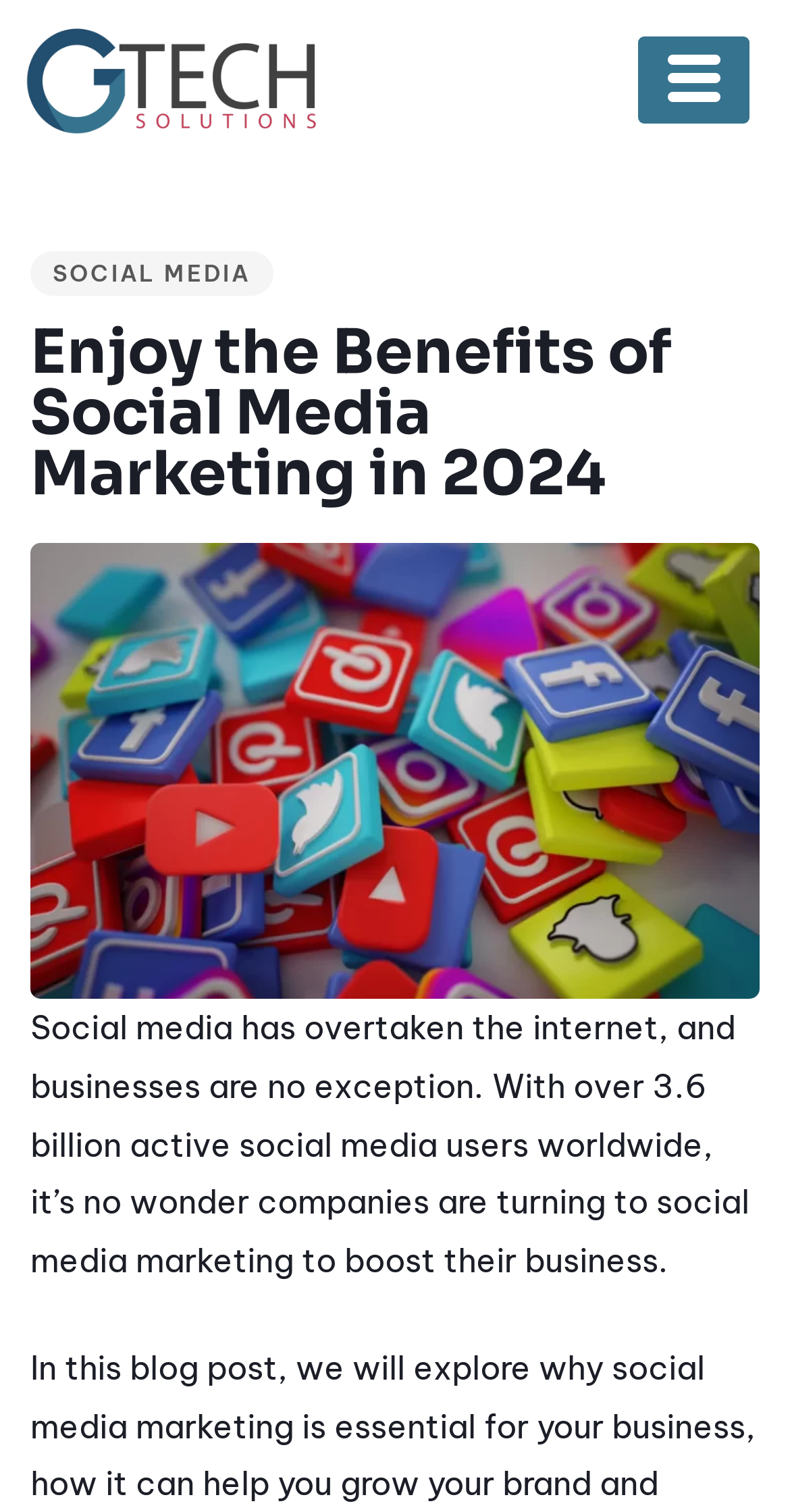Offer an extensive depiction of the webpage and its key elements.

The webpage is about social media marketing, with a focus on its benefits for businesses. At the top left corner, there is a logo of "G-tech Sol" which is also a link. On the top right corner, there is a hamburger icon button. 

Below the logo, there is a large figure that takes up most of the width of the page, containing an image related to social media marketing. Above this figure, there is a header section that includes a "PUBLISHED IN:" label, a link to "SOCIAL MEDIA", and a heading that reads "Enjoy the Benefits of Social Media Marketing in 2024". 

Below the header section, there is a paragraph of text that explains the importance of social media marketing for businesses, mentioning the large number of active social media users worldwide.